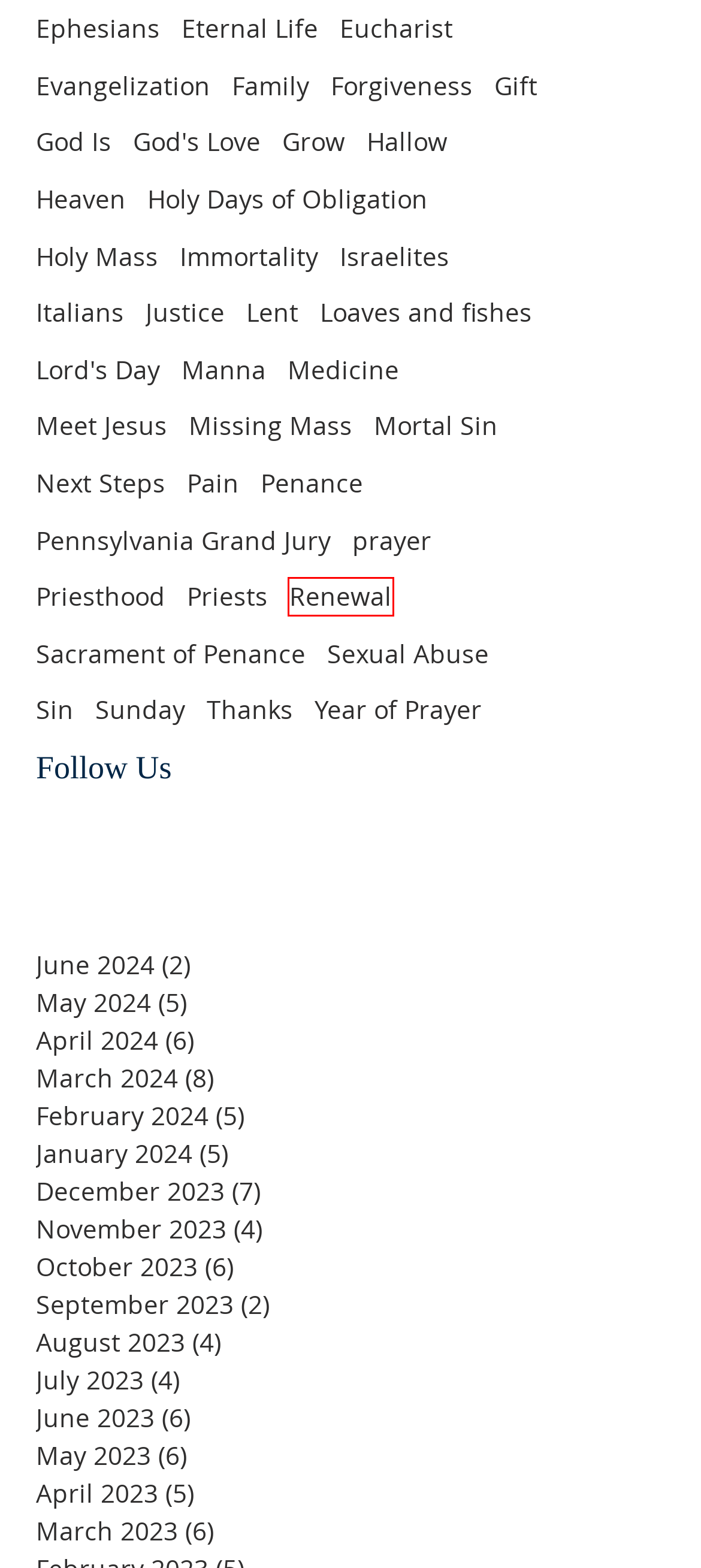You are looking at a webpage screenshot with a red bounding box around an element. Pick the description that best matches the new webpage after interacting with the element in the red bounding box. The possible descriptions are:
A. Lent | St John's Goshen
B. Heaven | St John's Goshen
C. September - 2023
D. Sin | St John's Goshen
E. Lord's Day | St John's Goshen
F. March - 2024
G. Holy Mass | St John's Goshen
H. Renewal | St John's Goshen

H